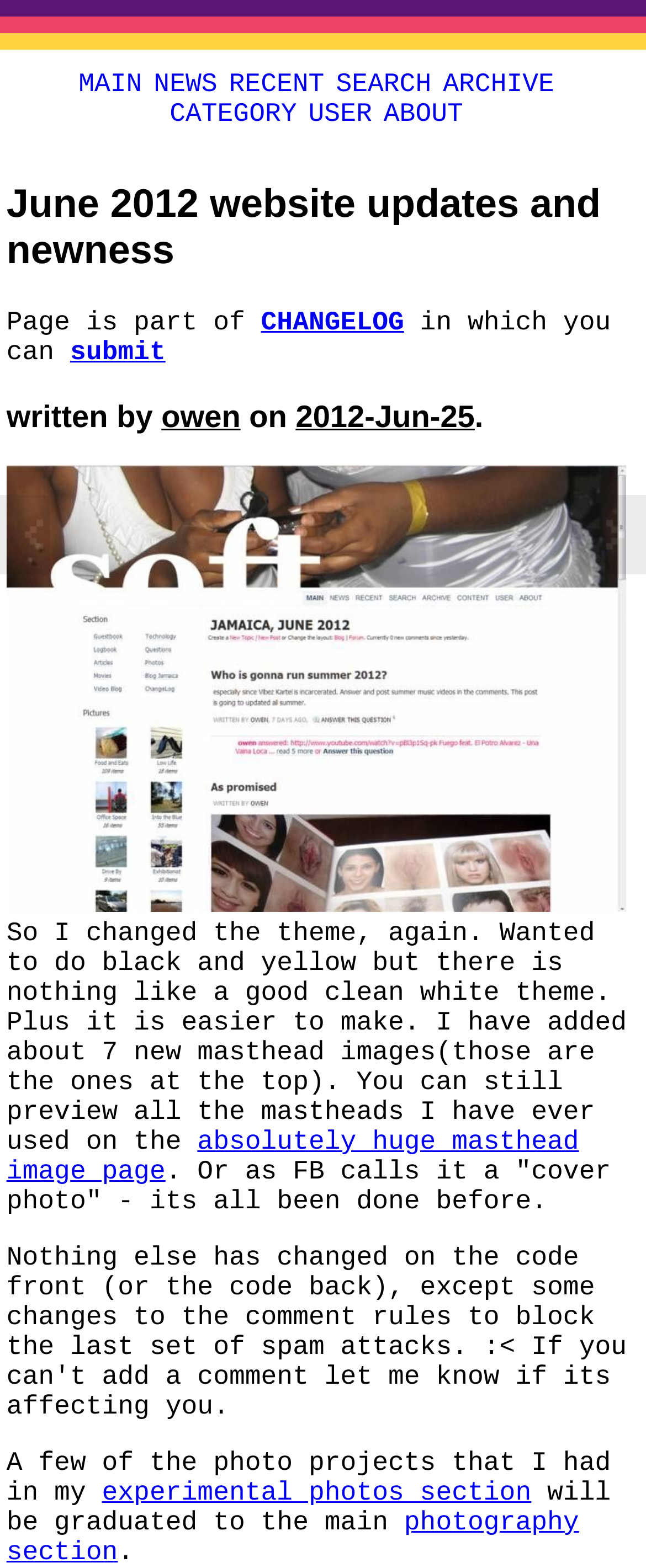Highlight the bounding box of the UI element that corresponds to this description: "What is chicken sternum collagen?".

None